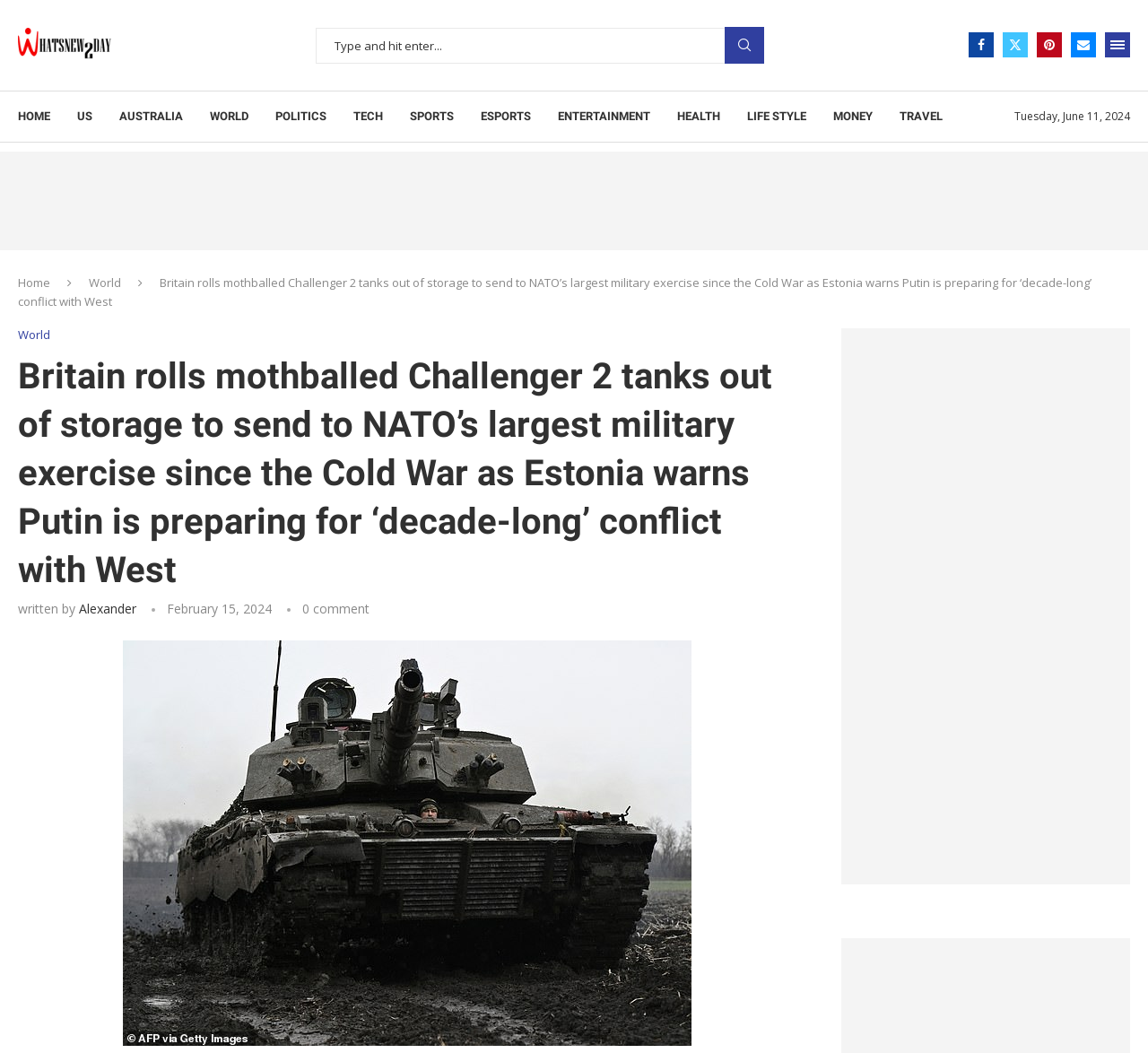Generate an in-depth caption that captures all aspects of the webpage.

This webpage appears to be a news article page. At the top, there is a navigation menu with links to various sections such as "HOME", "US", "AUSTRALIA", "WORLD", "POLITICS", and more. Below the navigation menu, there is a search bar with a textbox and a search button. 

To the right of the search bar, there are social media links to "Facebook", "Twitter", "Pinterest", and "Email". Next to these links, there is an "Open Menu" link. 

Below the search bar and social media links, there is a large heading that reads "Britain rolls mothballed Challenger 2 tanks out of storage to send to NATO’s largest military exercise since the Cold War as Estonia warns Putin is preparing for ‘decade-long’ conflict with West". 

Under the heading, there is a subheading that reads "written by Alexander" and a timestamp "February 15, 2024". There is also a link to the author's name and a comment count of "0 comment". 

The main content of the article is divided into two columns. The left column contains the article text, which discusses Britain sending Challenger 2 tanks to NATO's largest military exercise. The right column contains an advertisement iframe. 

There is a large image in the article, which shows one of the Challenger 2 tanks at an undisclosed location near the front line in the Zaporizhzhia region, Ukraine. The image takes up most of the right column. 

At the bottom of the page, there is a complementary section that takes up the entire width of the page.